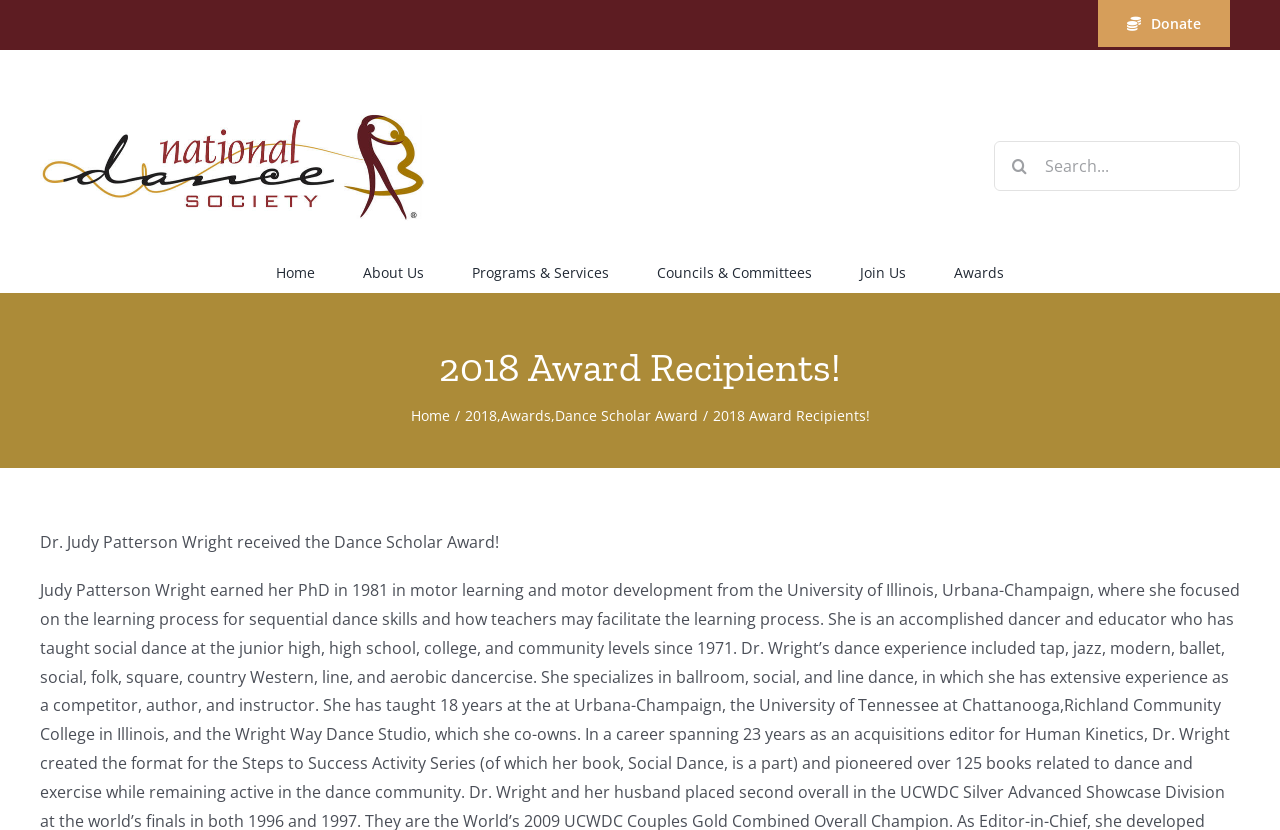Can you pinpoint the bounding box coordinates for the clickable element required for this instruction: "View the Awards page"? The coordinates should be four float numbers between 0 and 1, i.e., [left, top, right, bottom].

[0.745, 0.303, 0.784, 0.351]